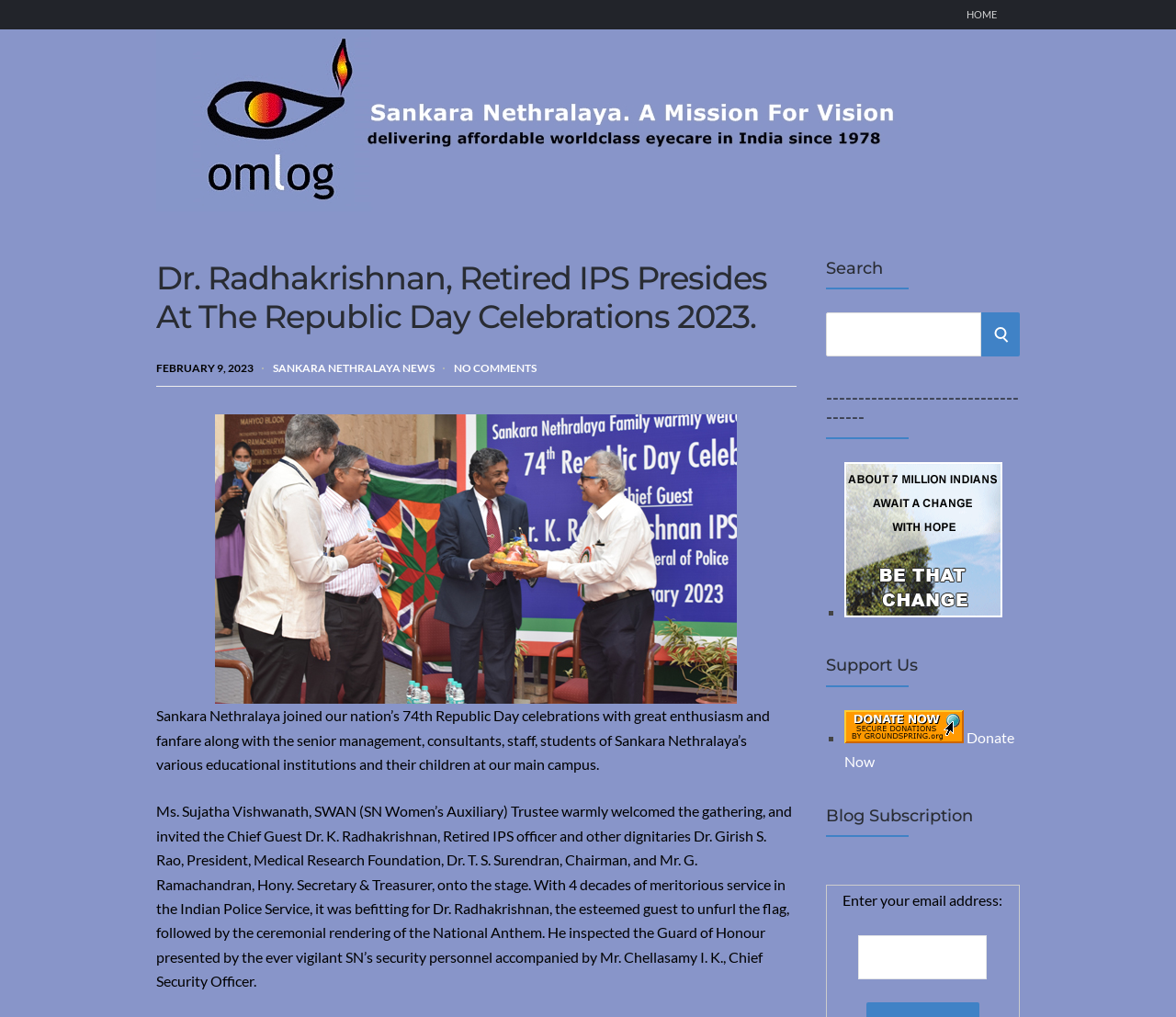Who is the Chief Guest at the Republic Day Celebrations? Please answer the question using a single word or phrase based on the image.

Dr. K. Radhakrishnan